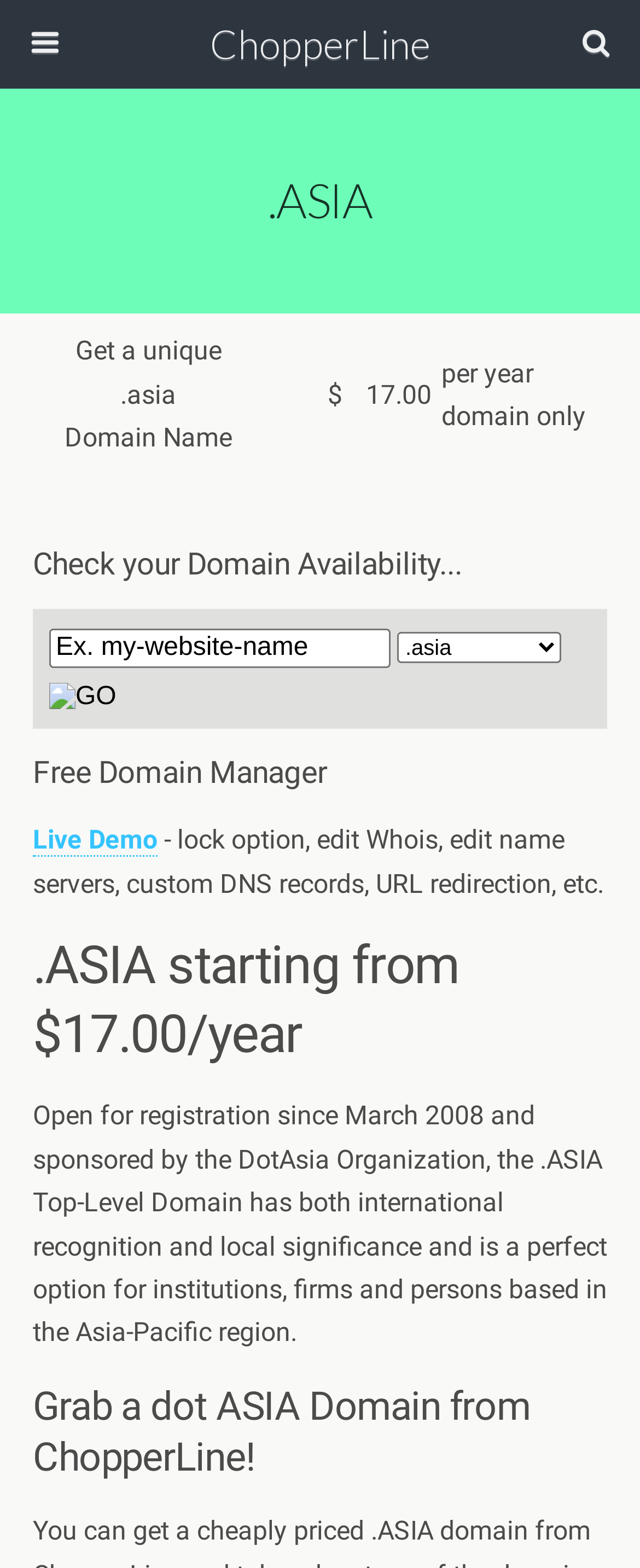Identify the bounding box coordinates for the UI element described by the following text: "parent_node: .academy alt="GO"". Provide the coordinates as four float numbers between 0 and 1, in the format [left, top, right, bottom].

[0.077, 0.436, 0.182, 0.454]